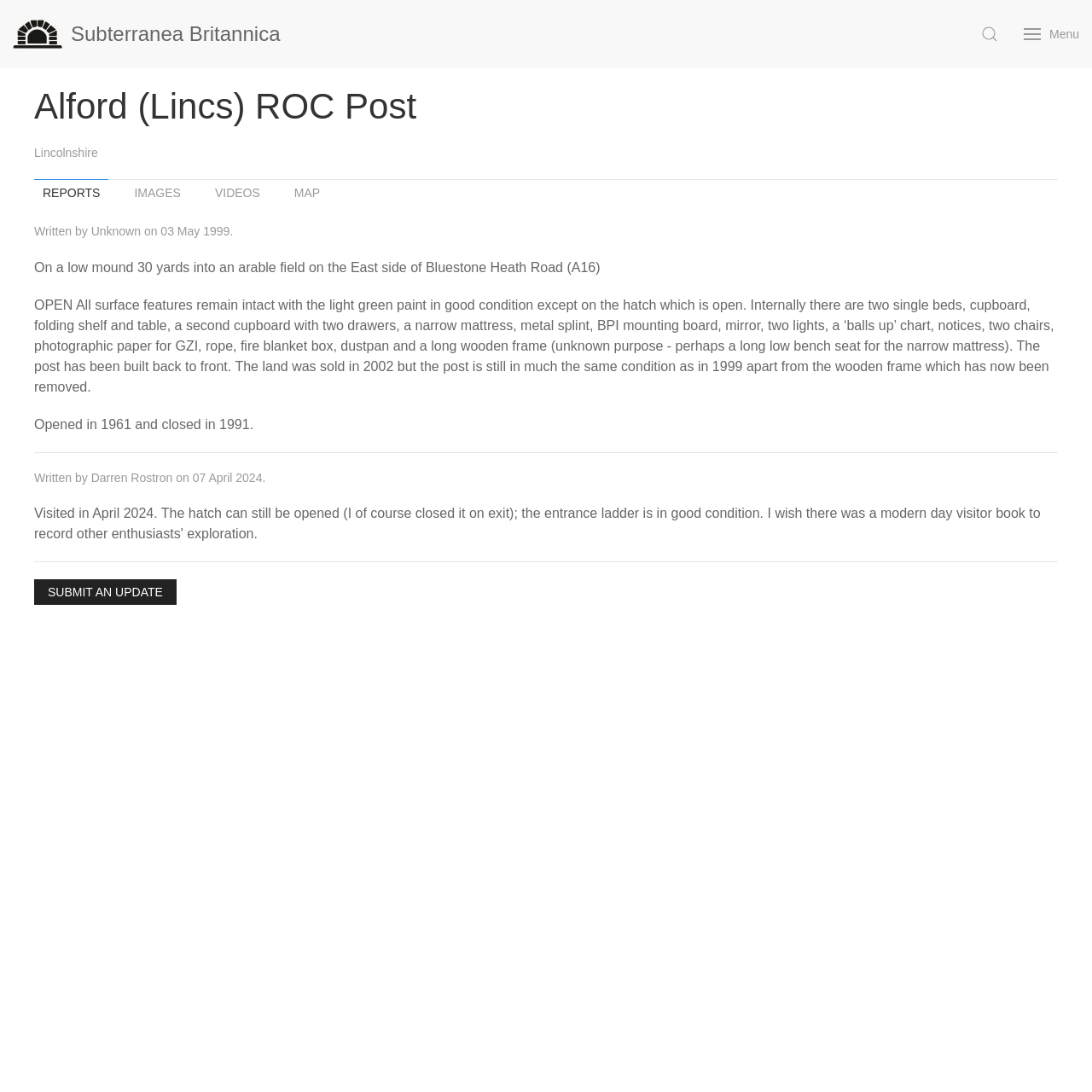Answer the following query with a single word or phrase:
What is the condition of the light green paint on the hatch?

Not good